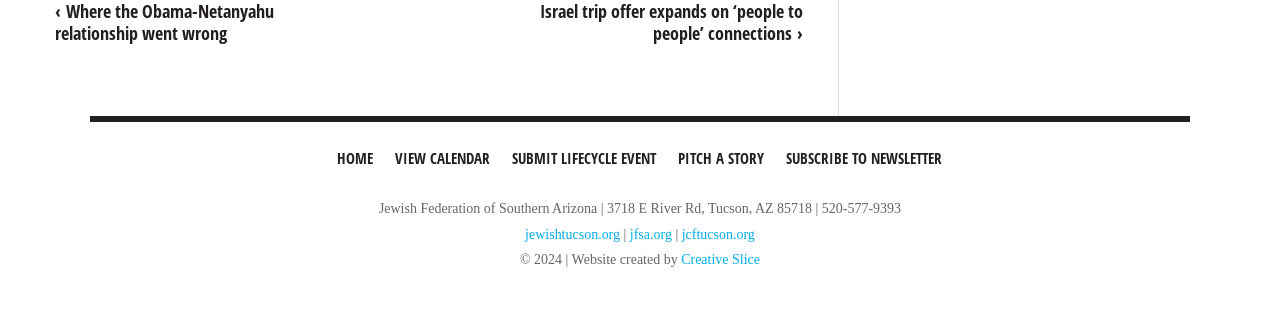Respond to the question below with a single word or phrase:
What is the year of the copyright?

2024